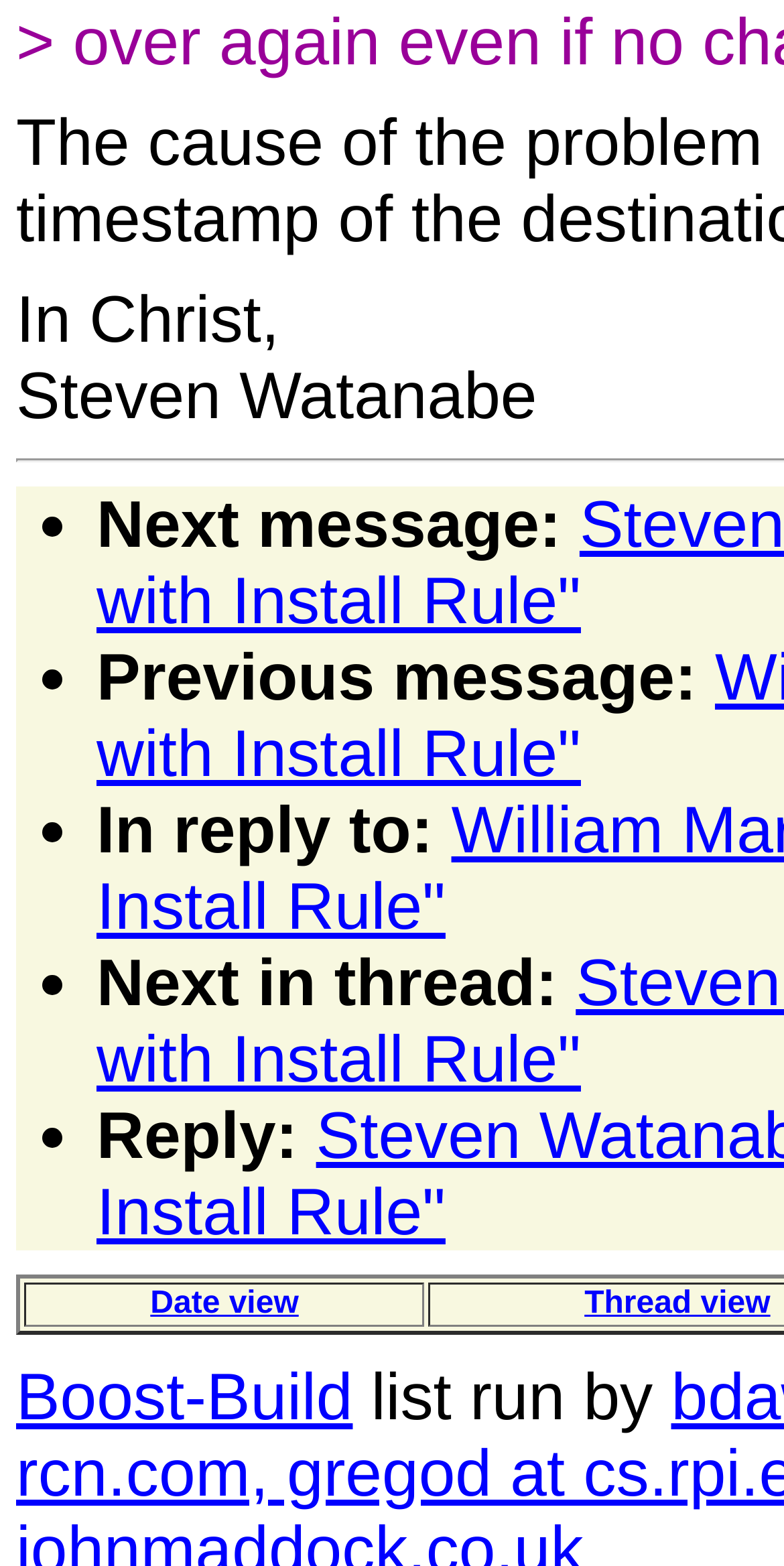What is the purpose of the list markers?
Please give a detailed answer to the question using the information shown in the image.

I found several list marker elements ('•') scattered throughout the webpage, each followed by a static text element with a descriptive phrase (e.g. 'Next message:', 'Previous message:', etc.). This suggests that the list markers are used to indicate options or choices.